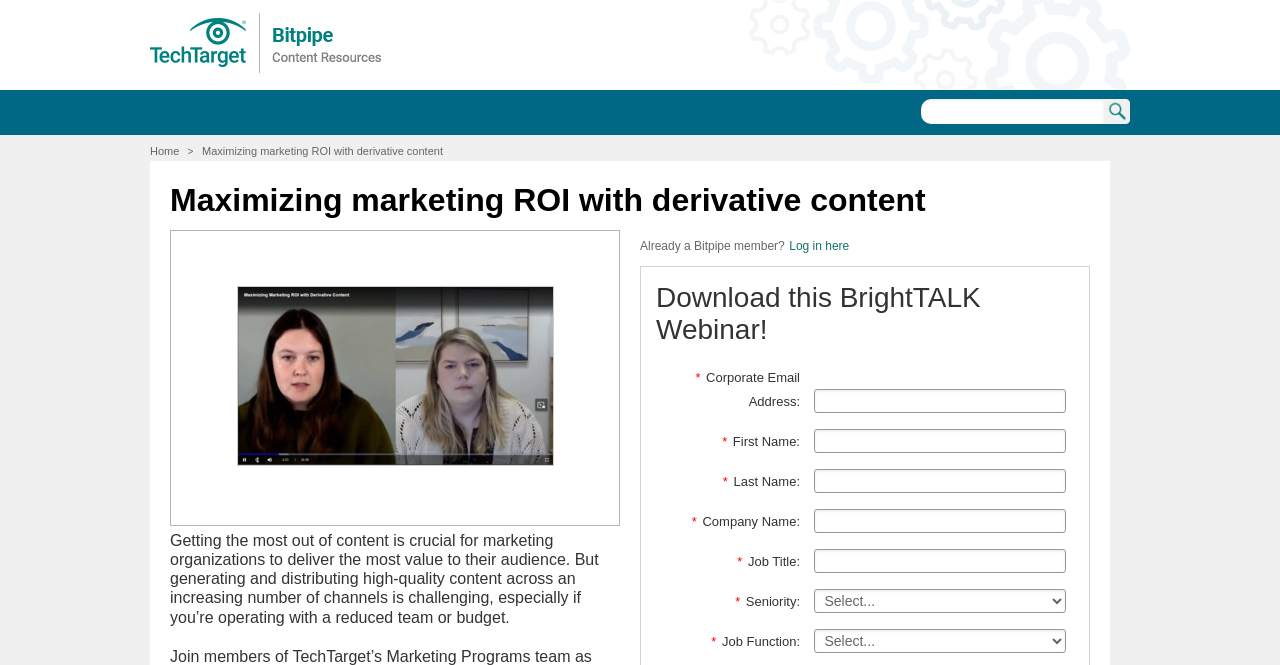Extract the bounding box coordinates for the HTML element that matches this description: "Do Not Sell My Info". The coordinates should be four float numbers between 0 and 1, i.e., [left, top, right, bottom].

None